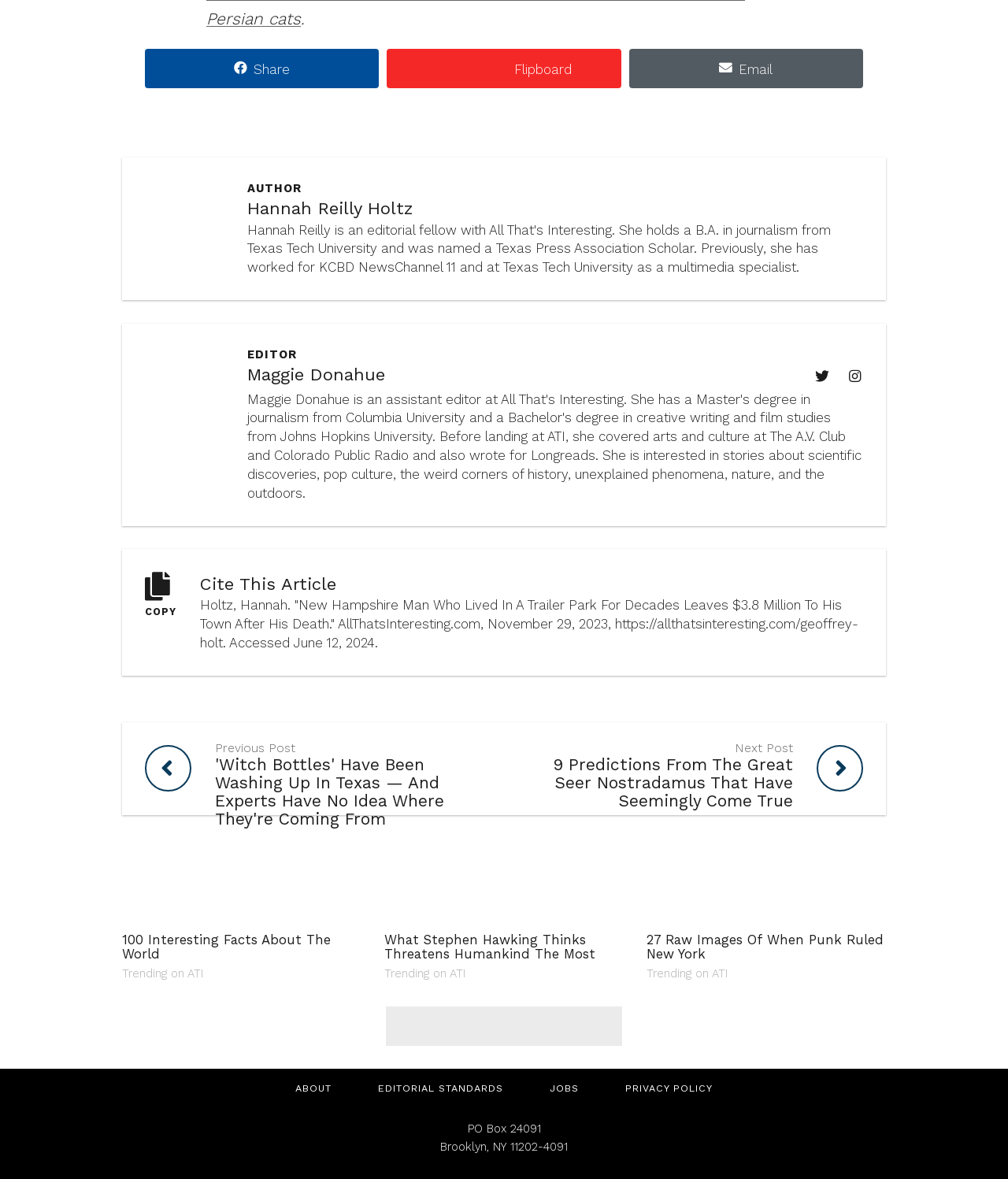Please identify the bounding box coordinates of the element's region that I should click in order to complete the following instruction: "Explore interesting facts". The bounding box coordinates consist of four float numbers between 0 and 1, i.e., [left, top, right, bottom].

[0.121, 0.711, 0.358, 0.834]